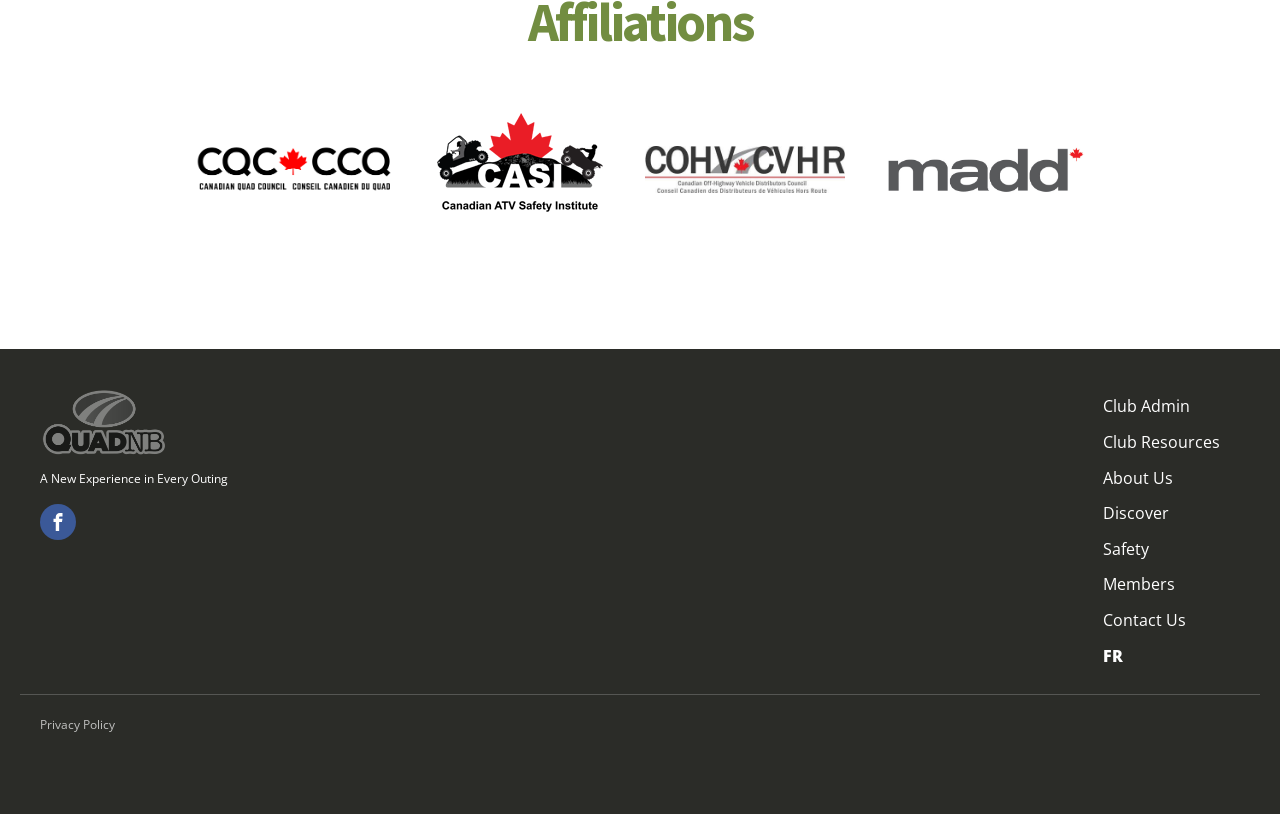Using floating point numbers between 0 and 1, provide the bounding box coordinates in the format (top-left x, top-left y, bottom-right x, bottom-right y). Locate the UI element described here: Maker’s Directory

None